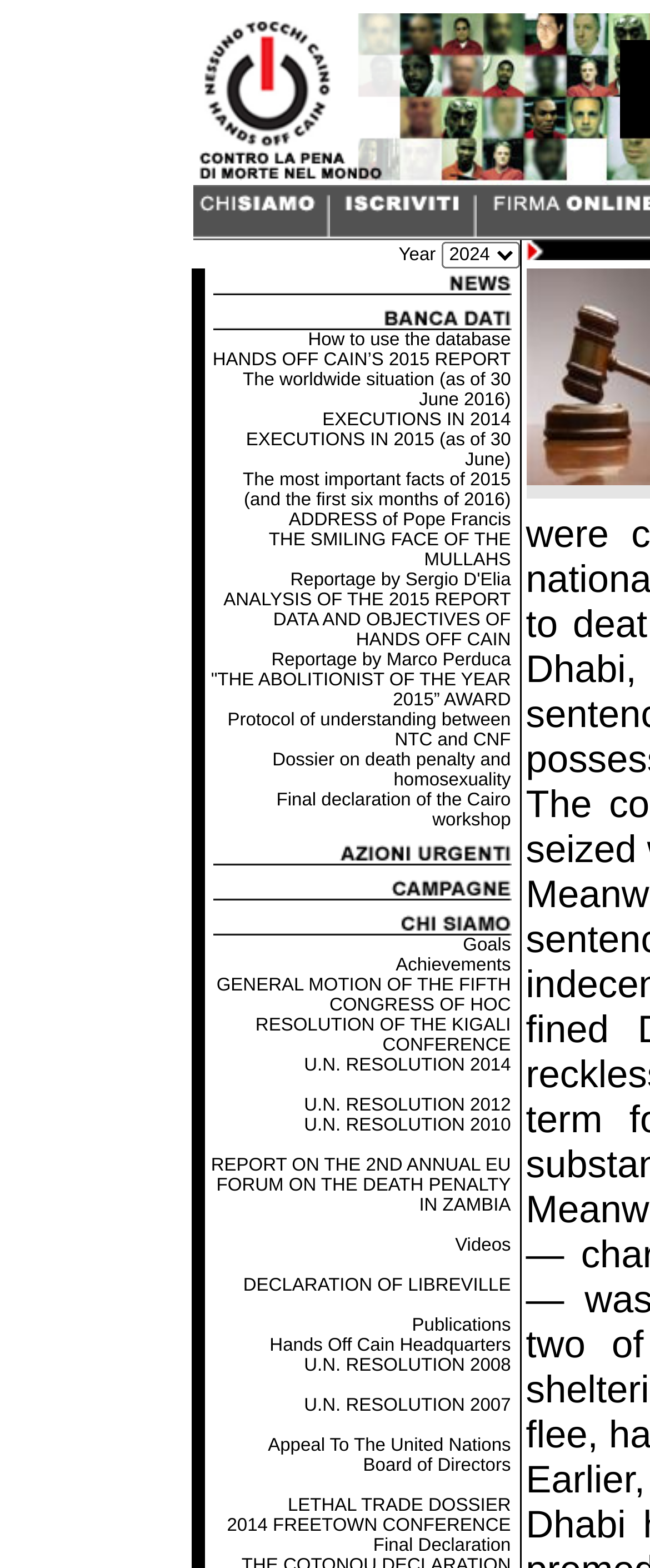Pinpoint the bounding box coordinates of the clickable element to carry out the following instruction: "Click the link 'How to use the database'."

[0.474, 0.211, 0.786, 0.223]